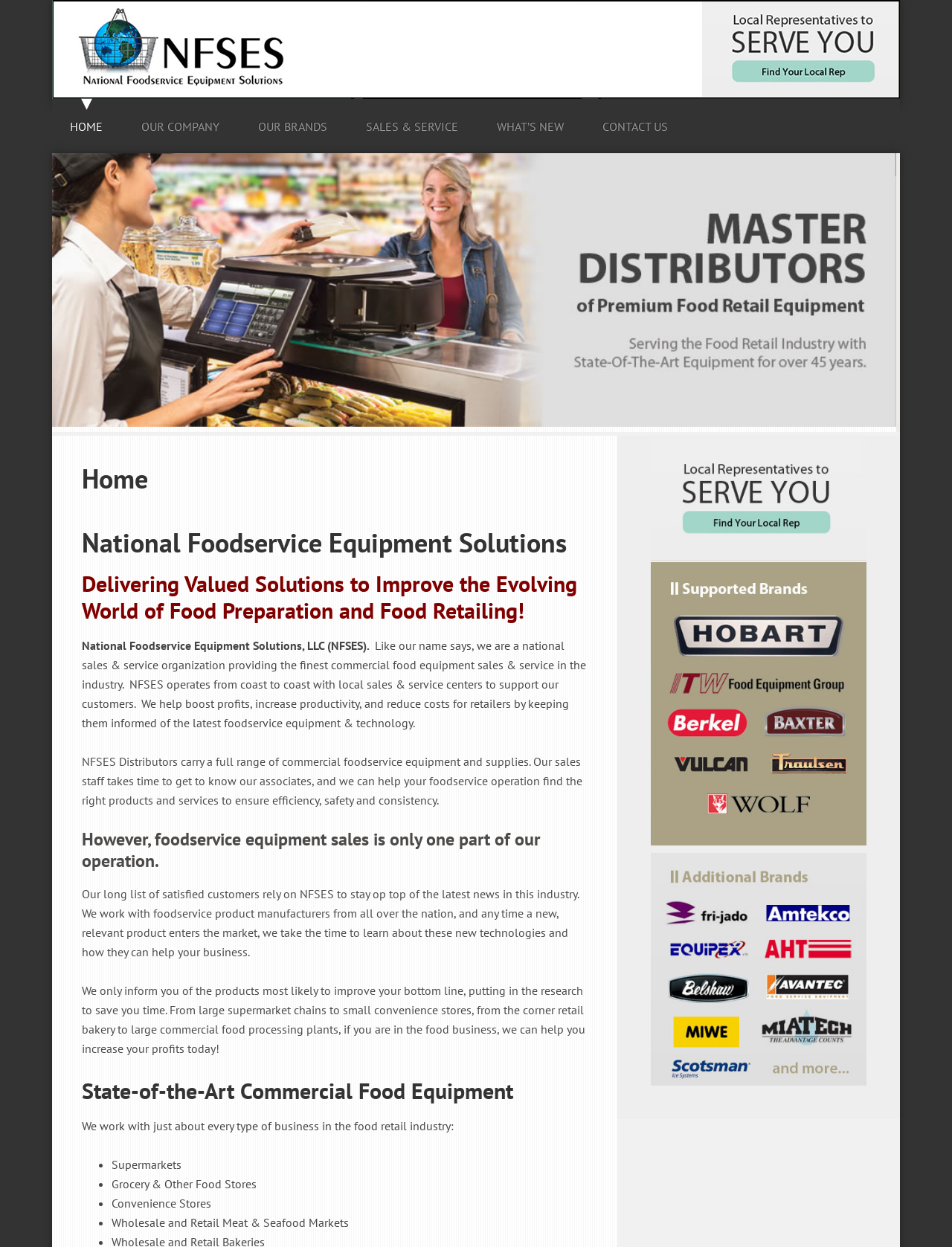Predict the bounding box of the UI element that fits this description: "Sales & Service".

[0.366, 0.073, 0.5, 0.123]